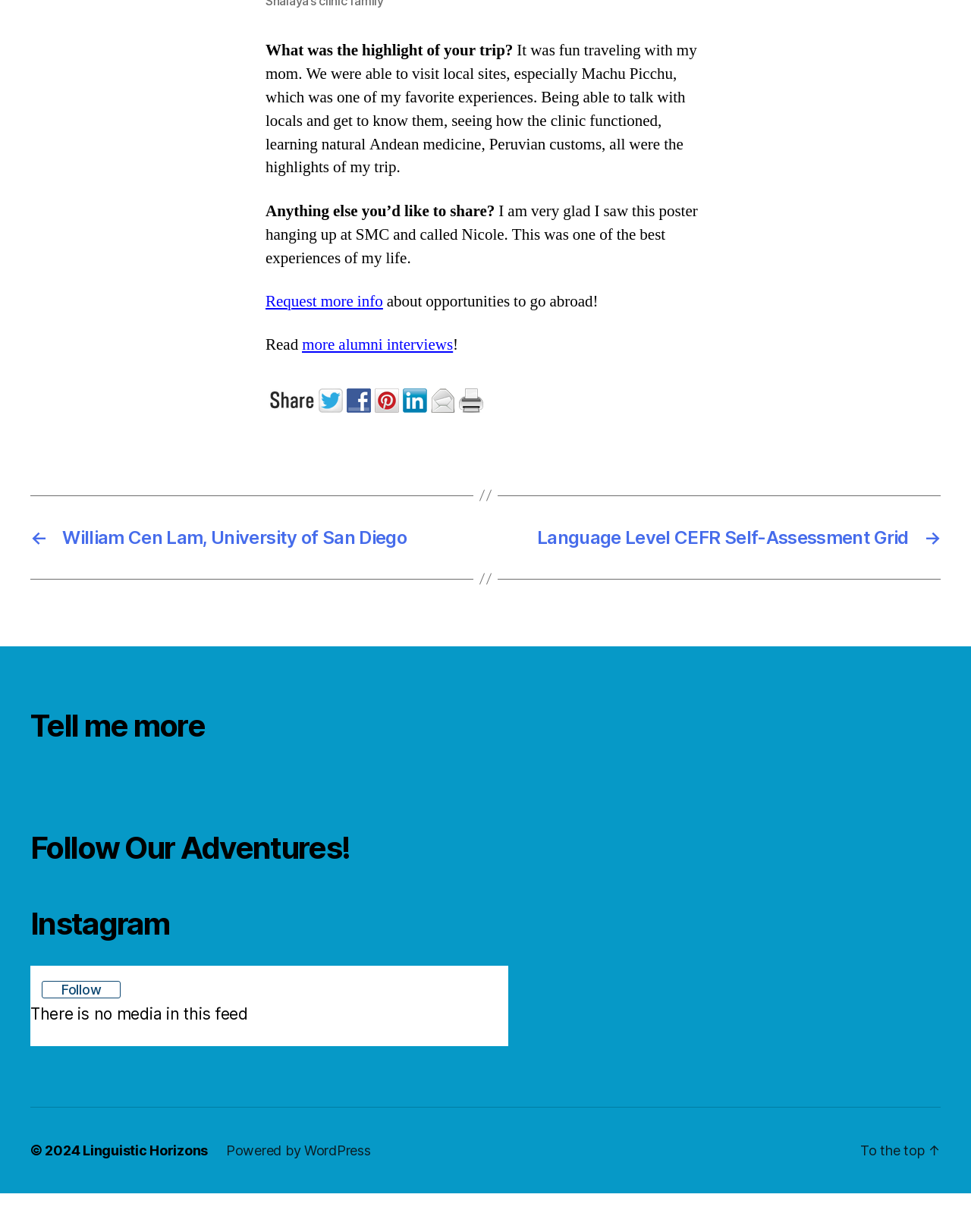Can you find the bounding box coordinates for the element that needs to be clicked to execute this instruction: "Follow on Instagram"? The coordinates should be given as four float numbers between 0 and 1, i.e., [left, top, right, bottom].

[0.031, 0.766, 0.523, 0.797]